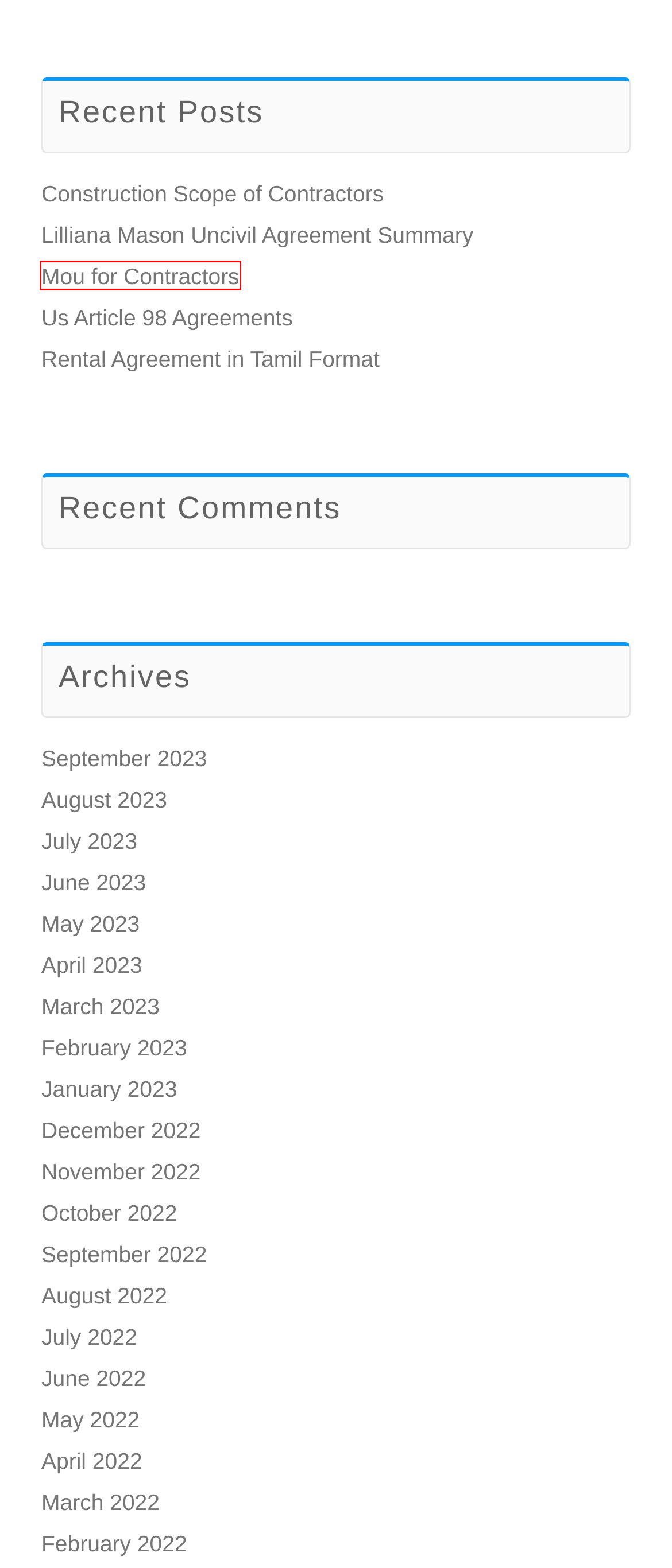Observe the screenshot of a webpage with a red bounding box highlighting an element. Choose the webpage description that accurately reflects the new page after the element within the bounding box is clicked. Here are the candidates:
A. August | 2022 | ERRS GBS 2017ERRS GBS 2017
B. Rental Agreement in Tamil Format | ERRS GBS 2017ERRS GBS 2017
C. May | 2022 | ERRS GBS 2017ERRS GBS 2017
D. September | 2023 | ERRS GBS 2017ERRS GBS 2017
E. October | 2022 | ERRS GBS 2017ERRS GBS 2017
F. June | 2022 | ERRS GBS 2017ERRS GBS 2017
G. March | 2022 | ERRS GBS 2017ERRS GBS 2017
H. Mou for Contractors | ERRS GBS 2017ERRS GBS 2017

H